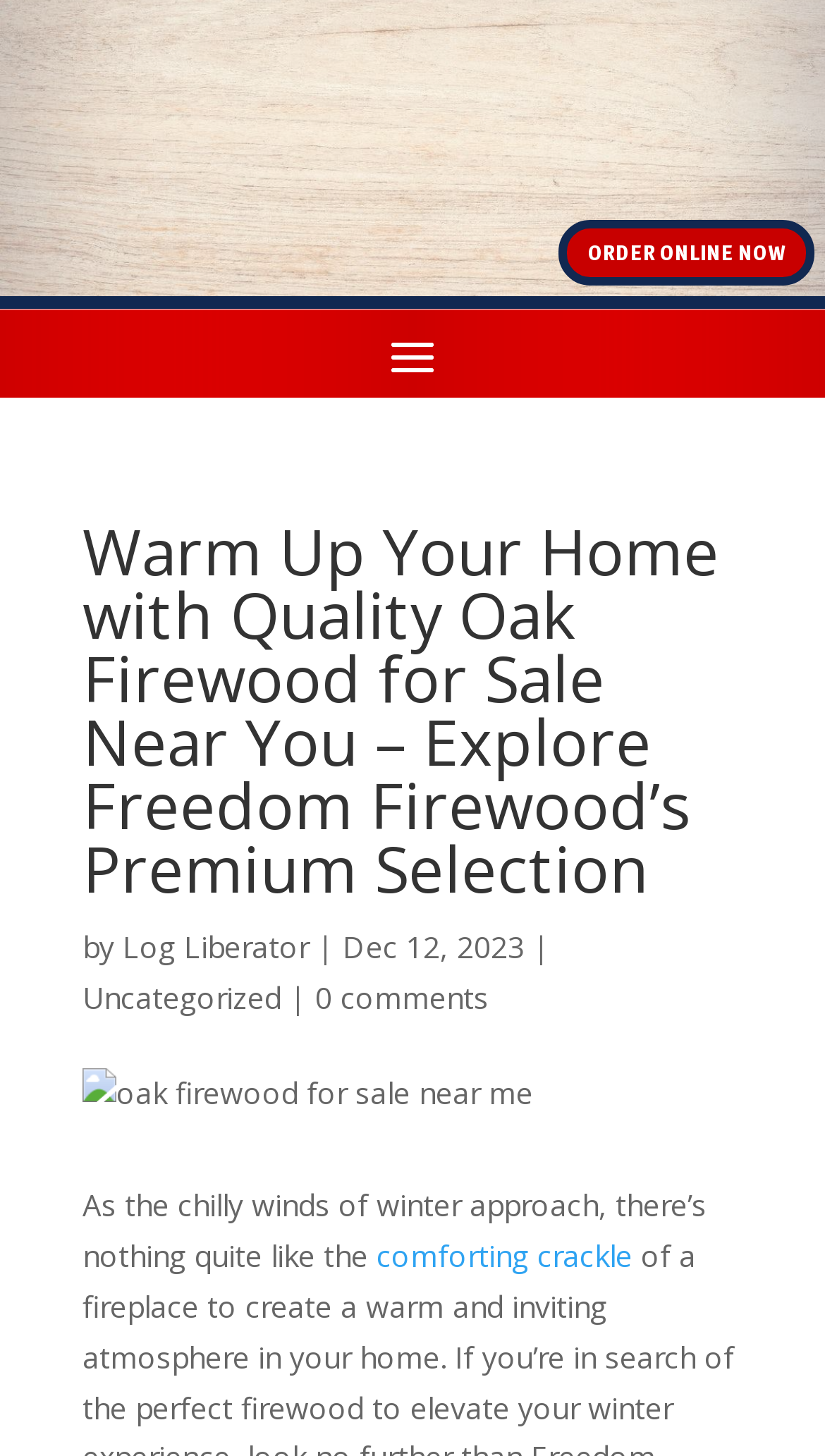What is the main topic of this webpage?
Can you provide an in-depth and detailed response to the question?

Based on the webpage content, especially the heading 'Warm Up Your Home with Quality Oak Firewood for Sale Near You – Explore Freedom Firewood’s Premium Selection', it is clear that the main topic of this webpage is oak firewood for sale.